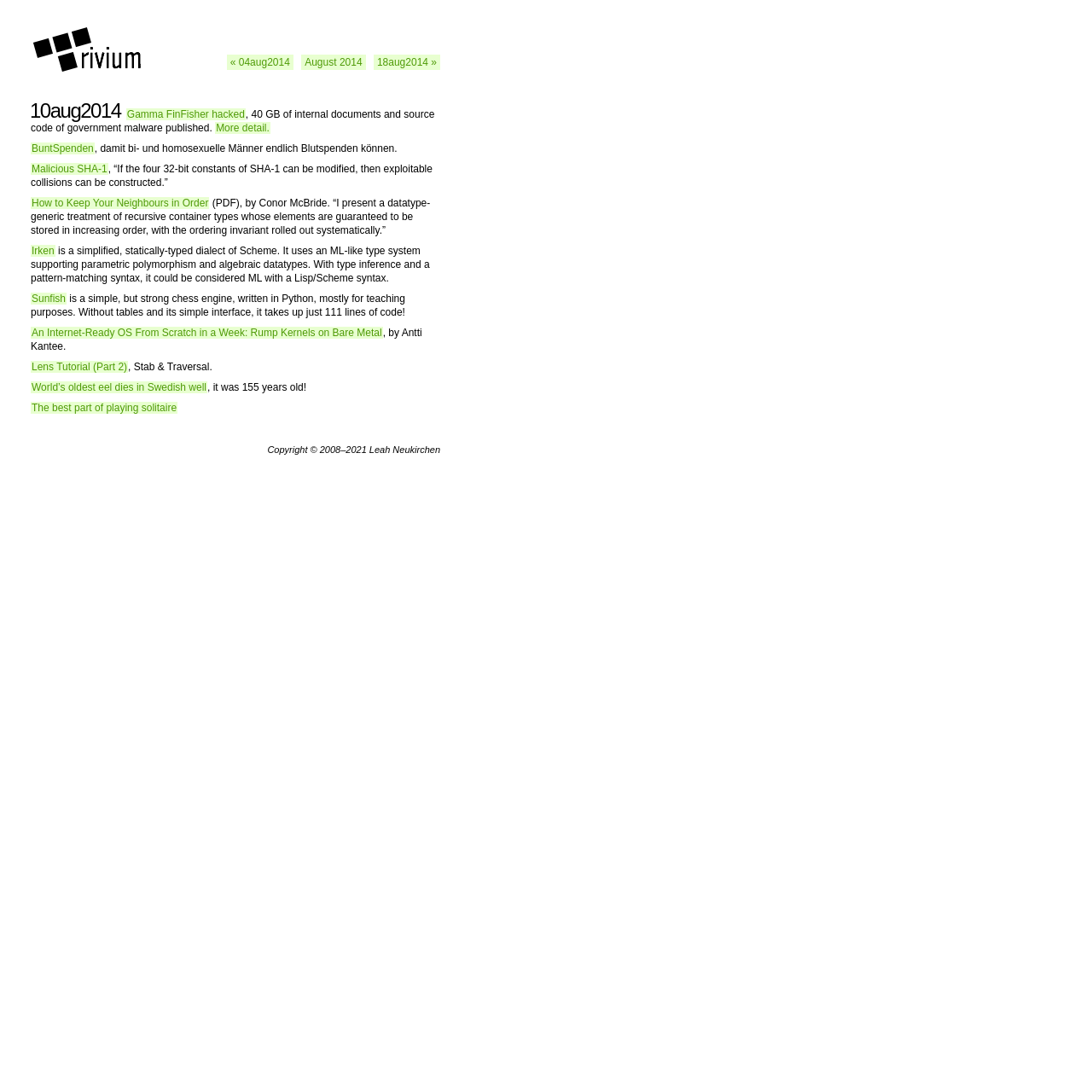What is the name of the website?
Please analyze the image and answer the question with as much detail as possible.

The name of the website can be determined by looking at the heading element 'Trivium' at the top of the webpage, which is also a link.